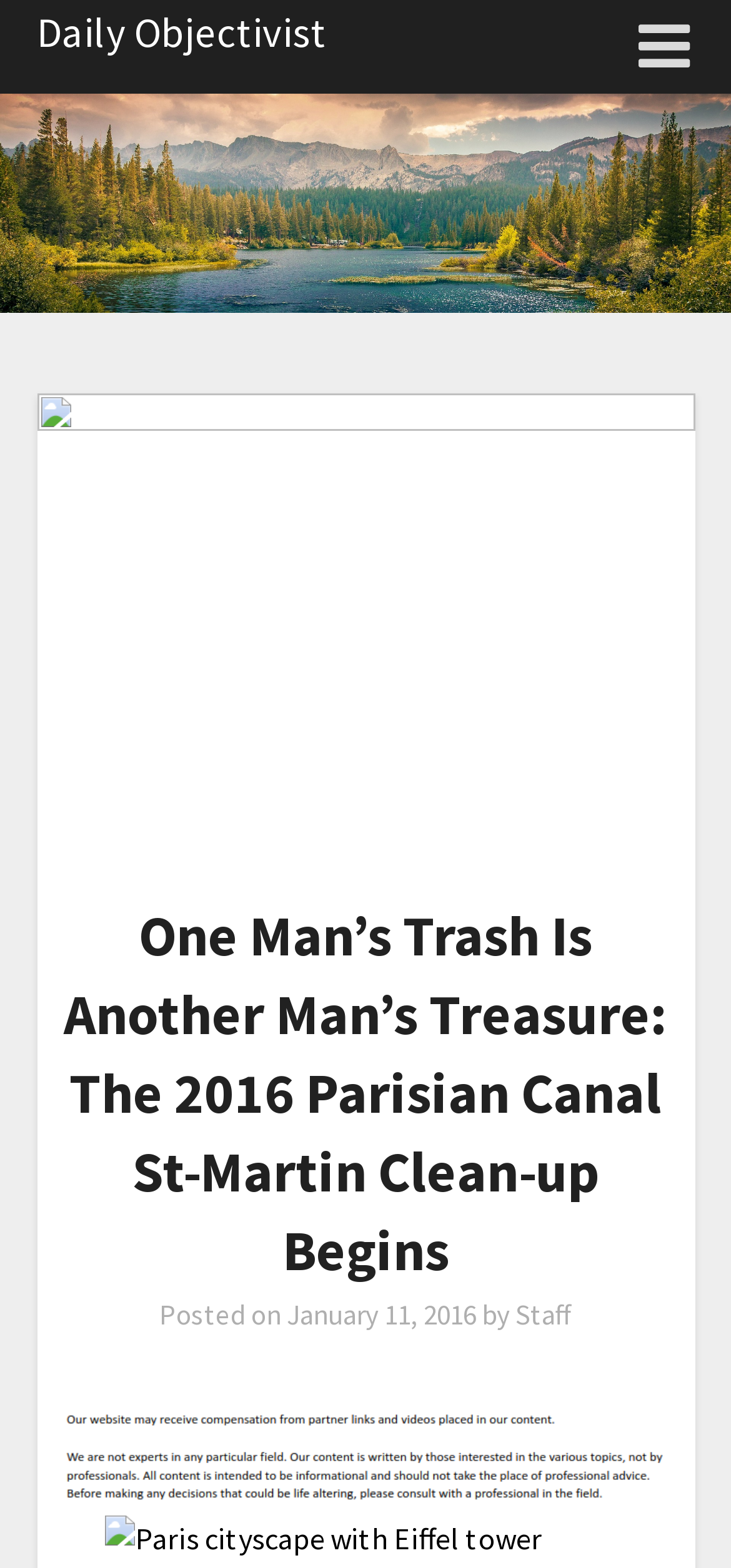Respond to the question below with a single word or phrase:
What is the name of the website or publication?

Daily Objectivist